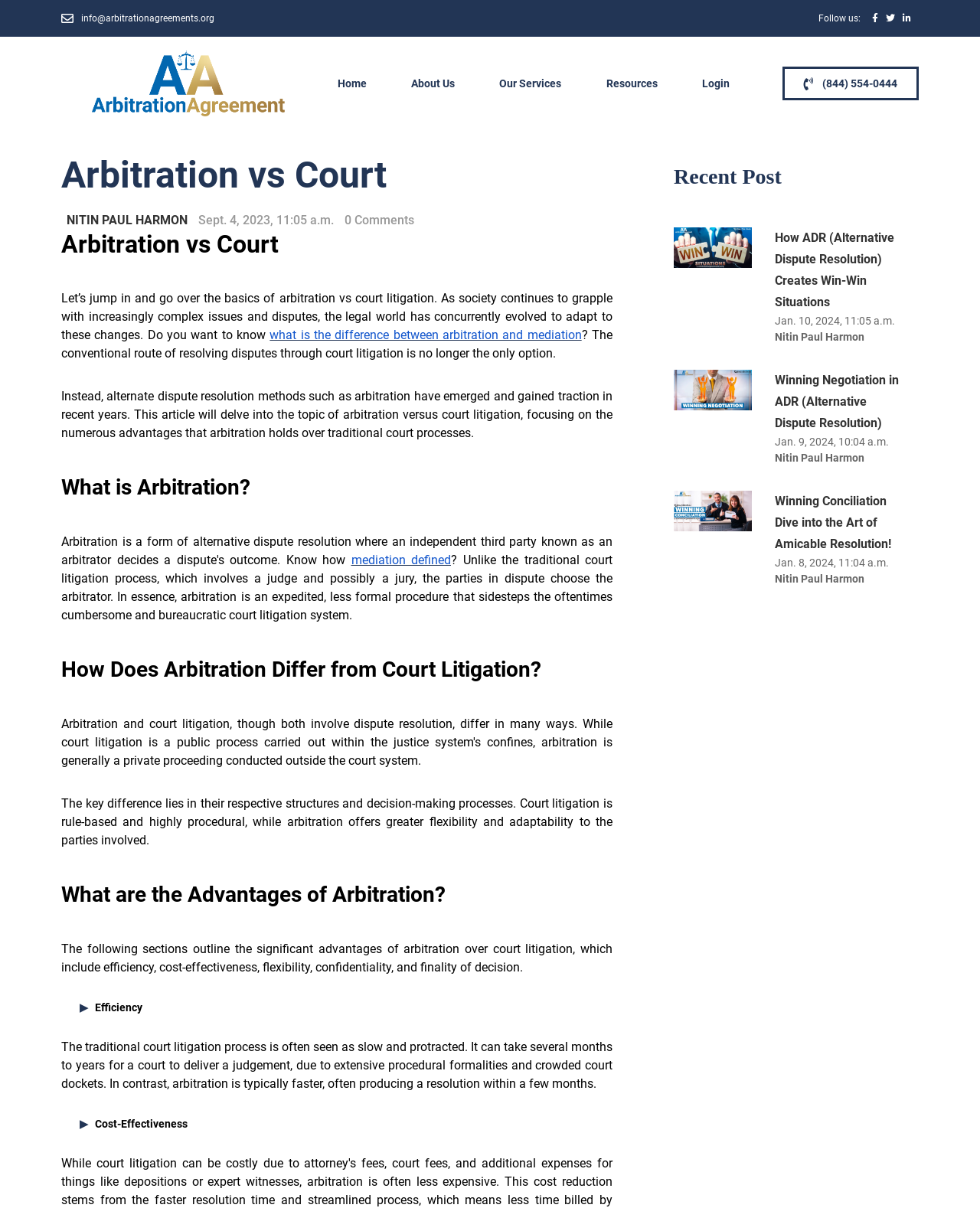Find the bounding box coordinates of the element you need to click on to perform this action: 'Click the link to learn about focus group discussion guide'. The coordinates should be represented by four float values between 0 and 1, in the format [left, top, right, bottom].

None